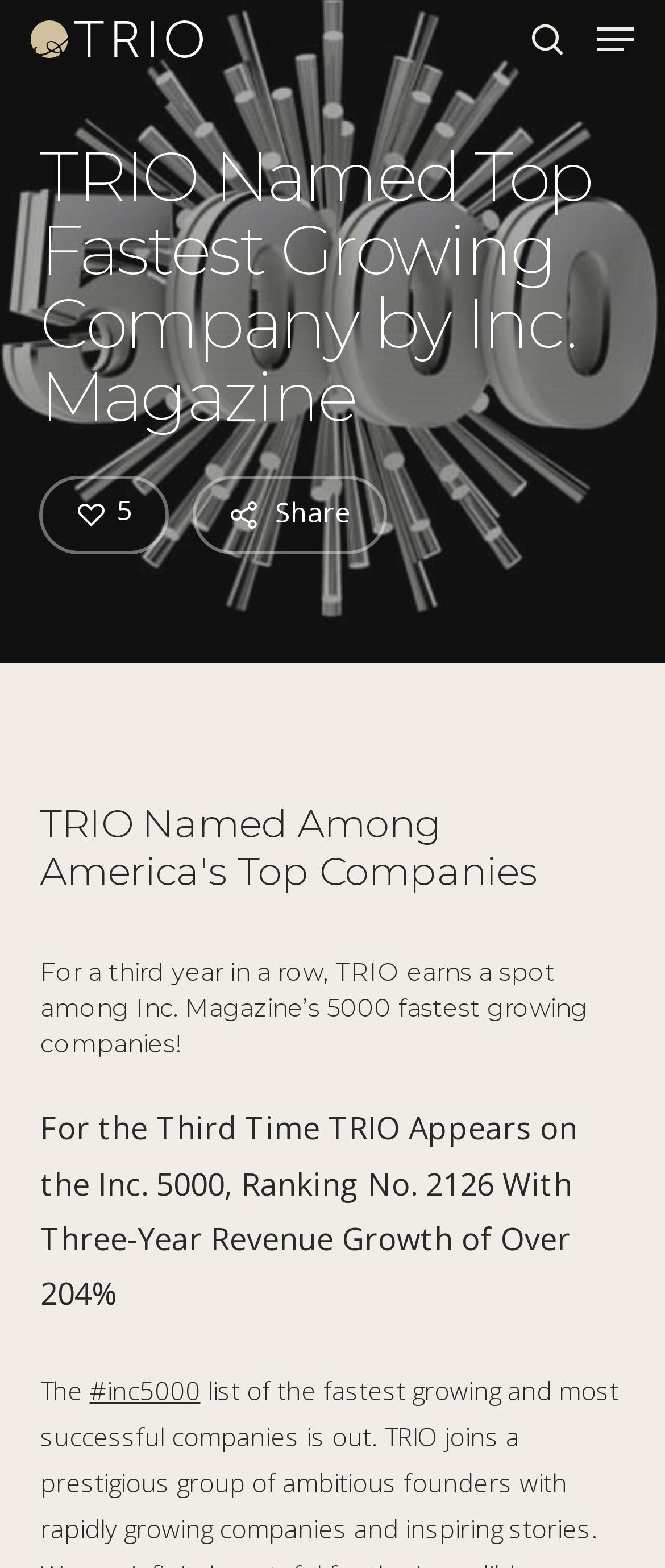Identify and provide the title of the webpage.

TRIO Named Top Fastest Growing Company by Inc. Magazine